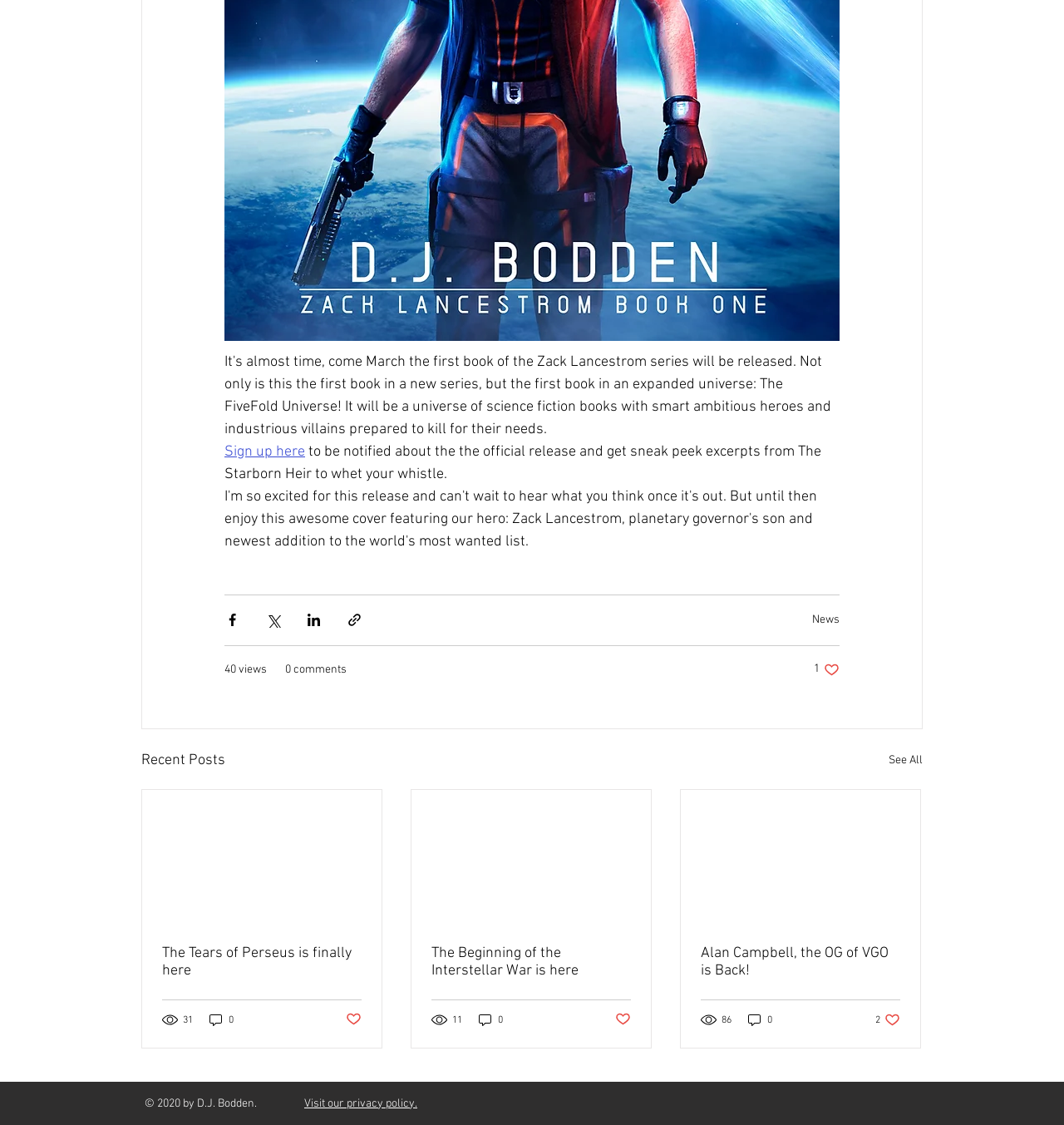How many views does the first article have?
Based on the image, answer the question with as much detail as possible.

I found the first article element and looked for the generic element with text '40 views' inside it, which is located at coordinates [0.211, 0.587, 0.251, 0.603].